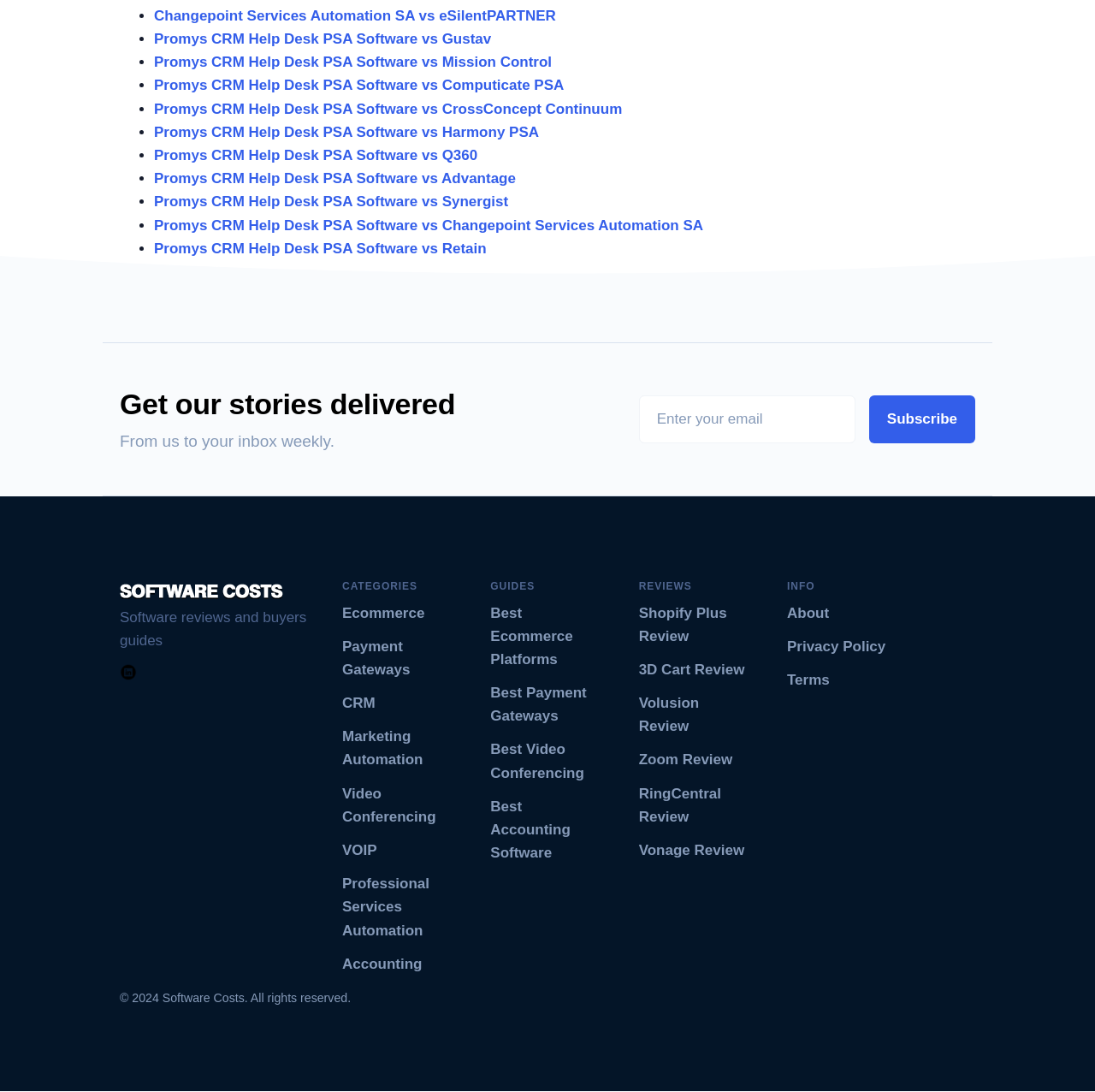Identify the bounding box coordinates of the region I need to click to complete this instruction: "Learn about Professional Services Automation".

[0.312, 0.802, 0.392, 0.859]